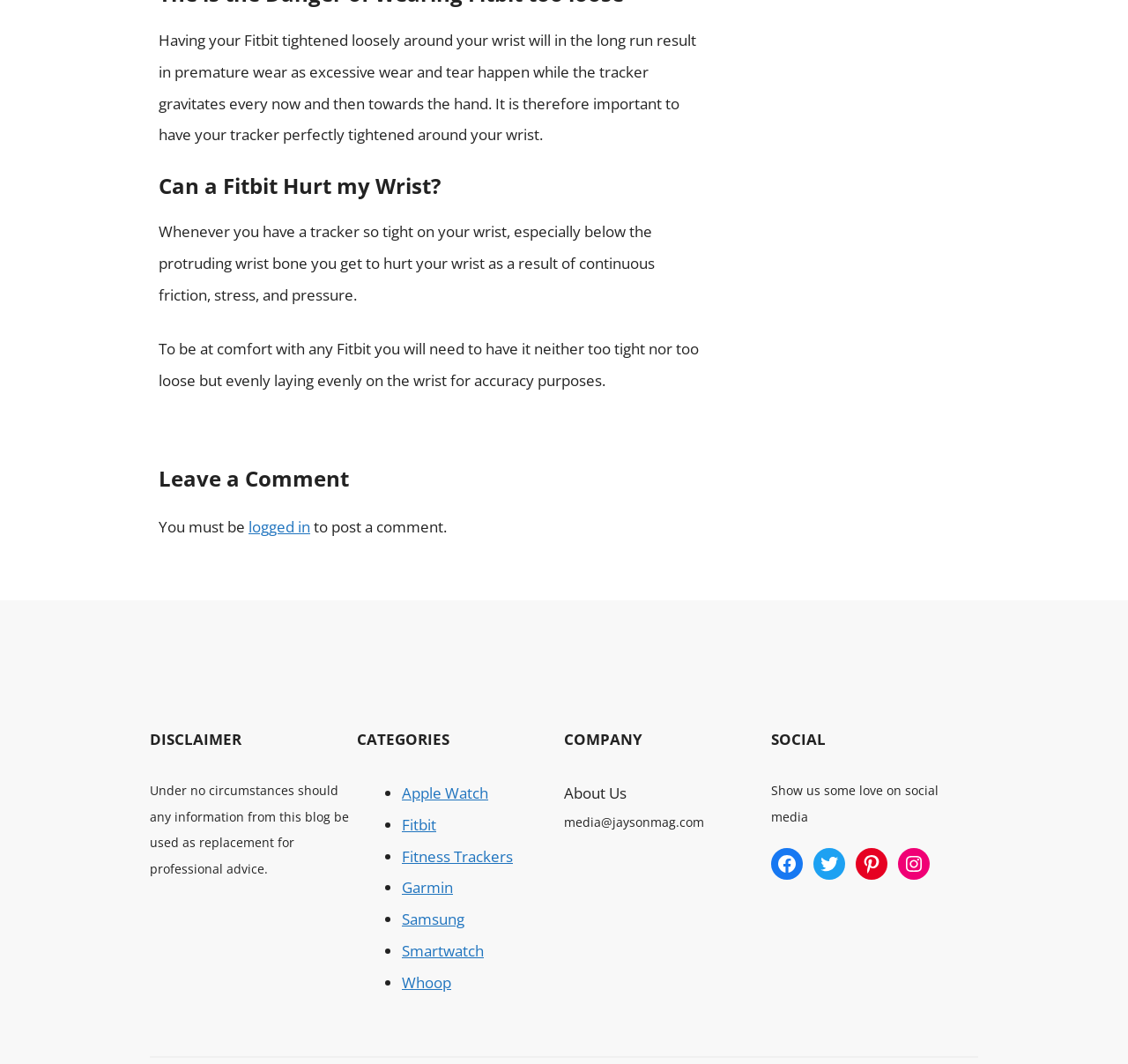What categories are listed on the webpage?
Use the information from the image to give a detailed answer to the question.

The webpage lists several categories, including Apple Watch, Fitbit, Fitness Trackers, Garmin, Samsung, Smartwatch, and Whoop, which are all related to fitness trackers.